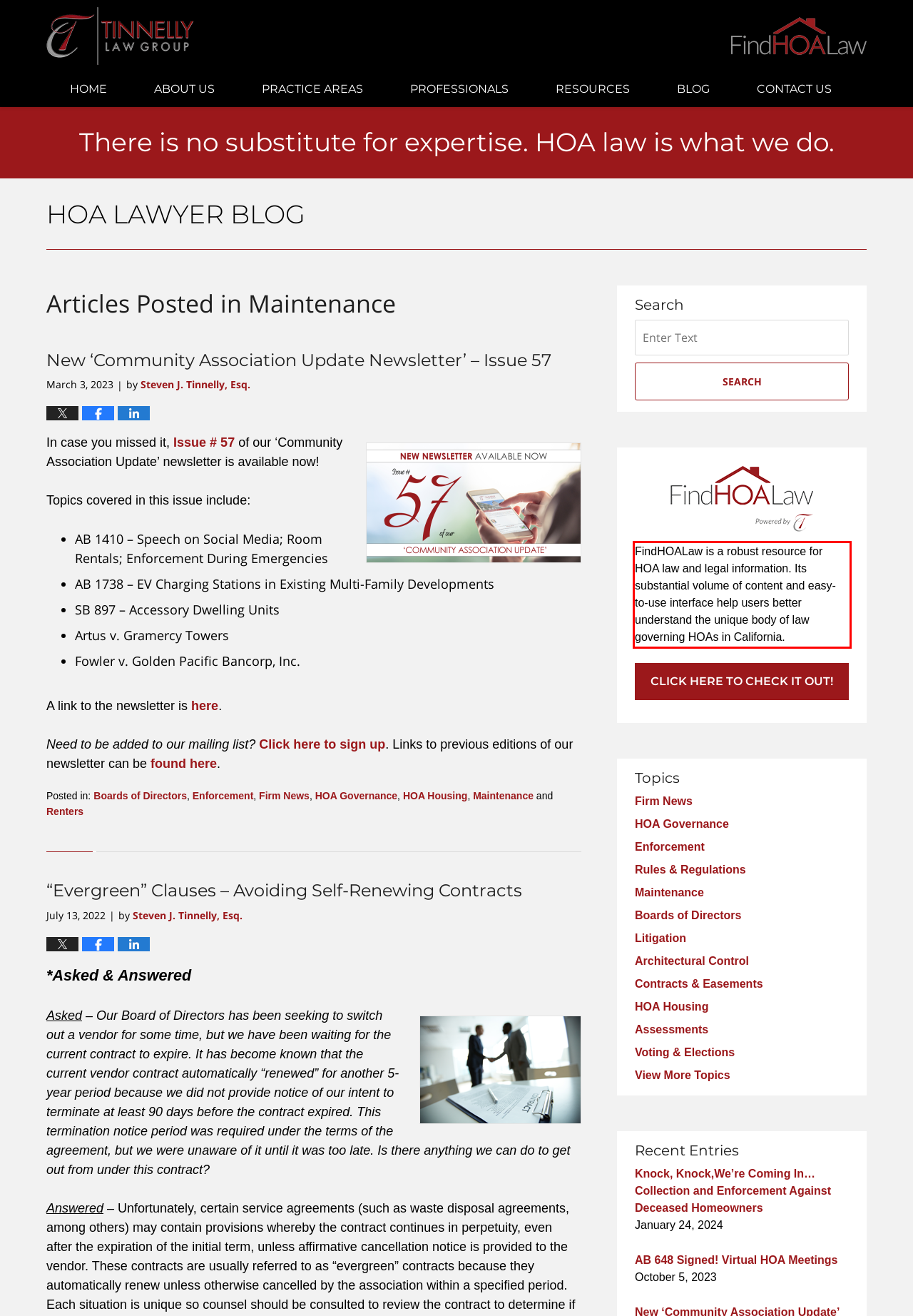Given a webpage screenshot with a red bounding box, perform OCR to read and deliver the text enclosed by the red bounding box.

FindHOALaw is a robust resource for HOA law and legal information. Its substantial volume of content and easy-to-use interface help users better understand the unique body of law governing HOAs in California.